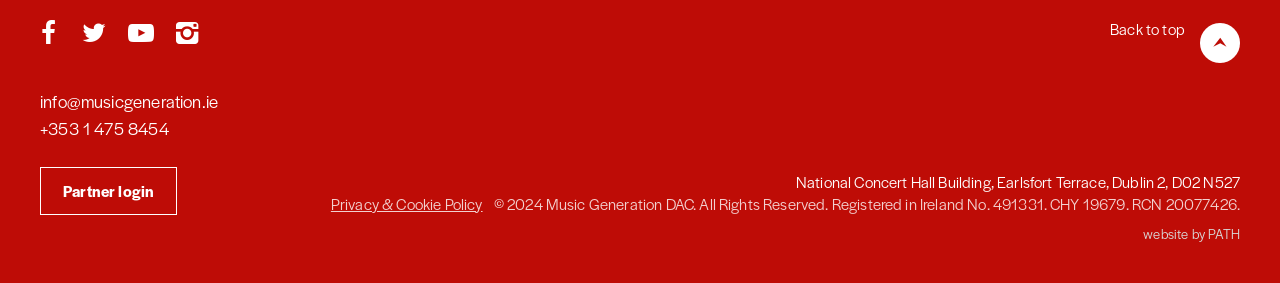Please identify the bounding box coordinates of the clickable region that I should interact with to perform the following instruction: "go back to top". The coordinates should be expressed as four float numbers between 0 and 1, i.e., [left, top, right, bottom].

[0.867, 0.062, 0.969, 0.221]